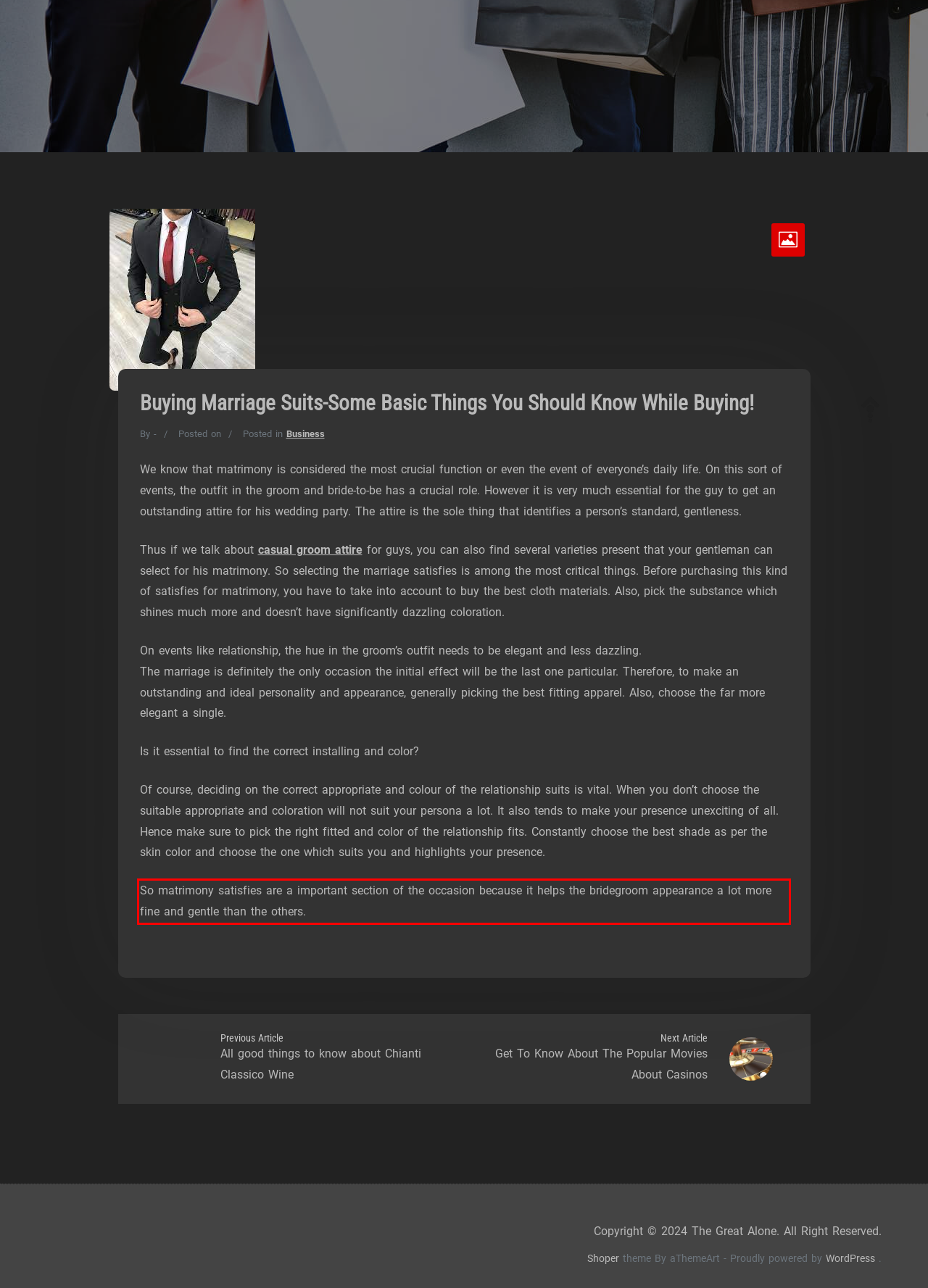Given a screenshot of a webpage, locate the red bounding box and extract the text it encloses.

So matrimony satisfies are a important section of the occasion because it helps the bridegroom appearance a lot more fine and gentle than the others.